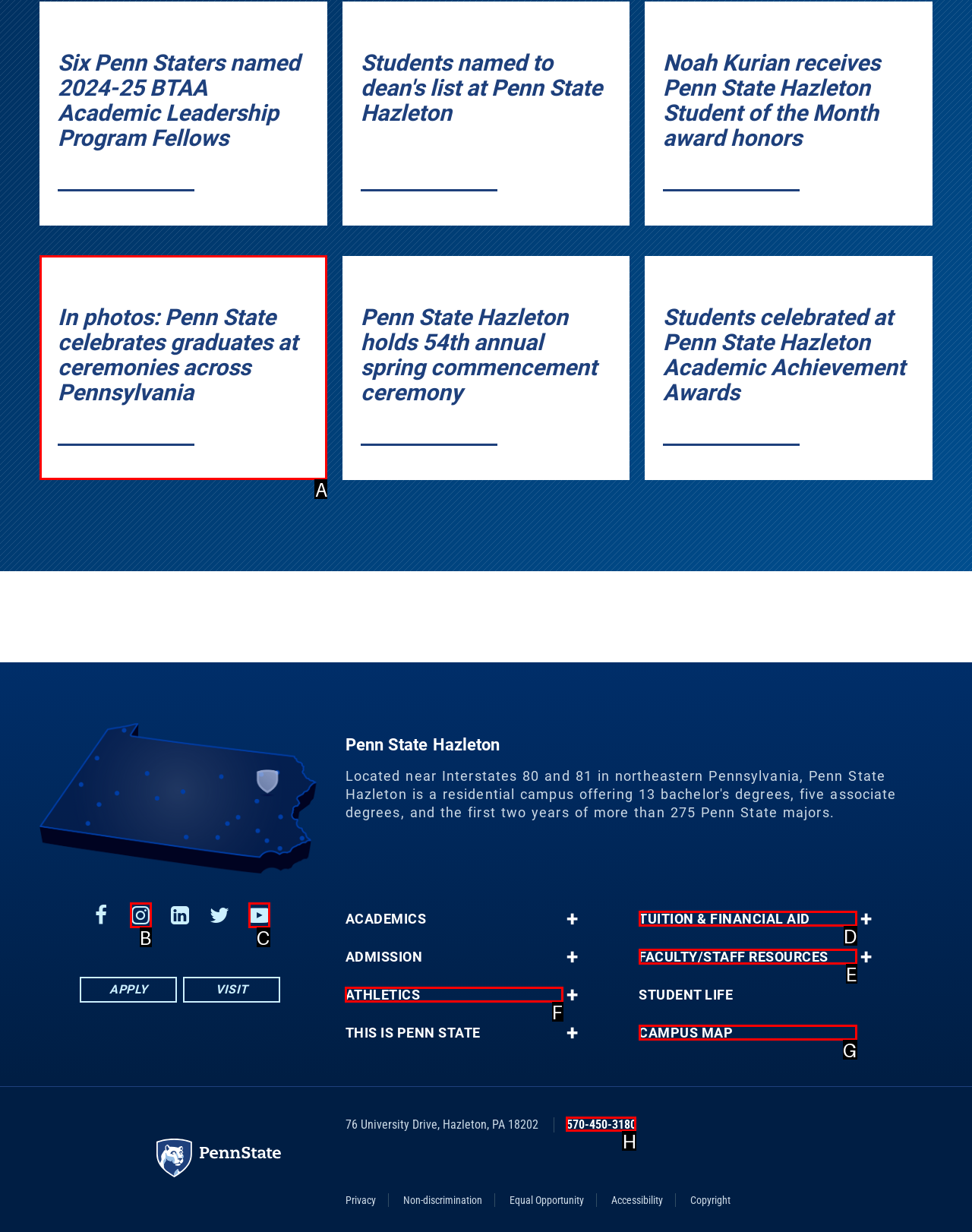Determine which option aligns with the description: Tuition & Financial Aid. Provide the letter of the chosen option directly.

D